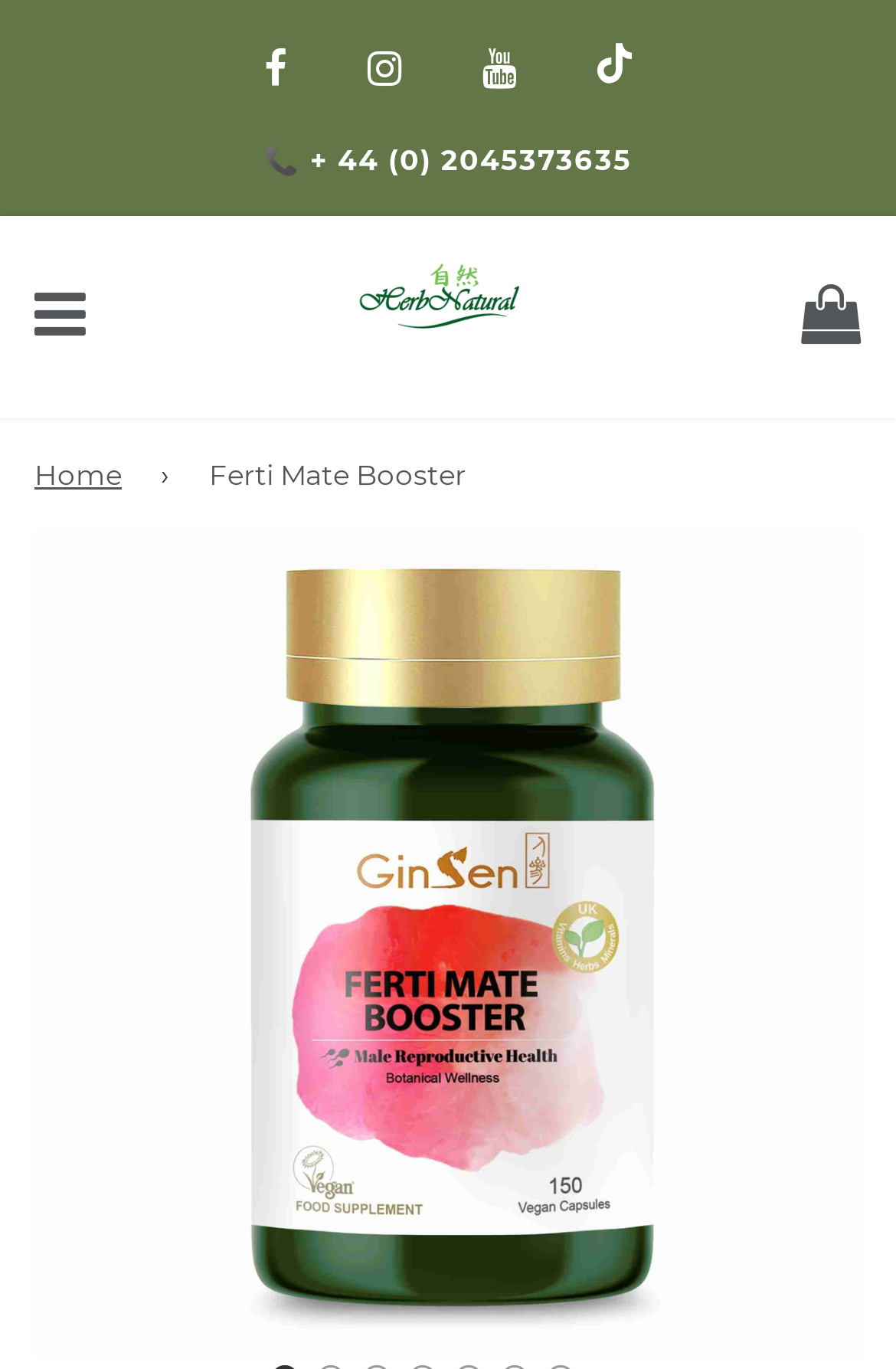Construct a comprehensive caption that outlines the webpage's structure and content.

The webpage is about Ferti Mate Booster, a supplement for male fertility. At the top left, there are four social media links, represented by icons, aligned horizontally. Below these icons, there is a phone number, "+ 44 (0) 2045373635", accompanied by a phone icon. 

To the right of the phone number, there is a table that spans most of the width of the page. Within this table, there is a button with a hamburger icon on the left, which controls a navigation drawer. Next to the button, there is a link to "ChineseMedicine365" with an accompanying image of the logo. On the right side of the table, there is another link with a shopping cart icon.

Below the table, there is a navigation section with breadcrumbs, which includes a link to the "Home" page and a text "Ferti Mate Booster". 

The main content of the page is an image that takes up most of the page's width and height, likely showcasing the product.